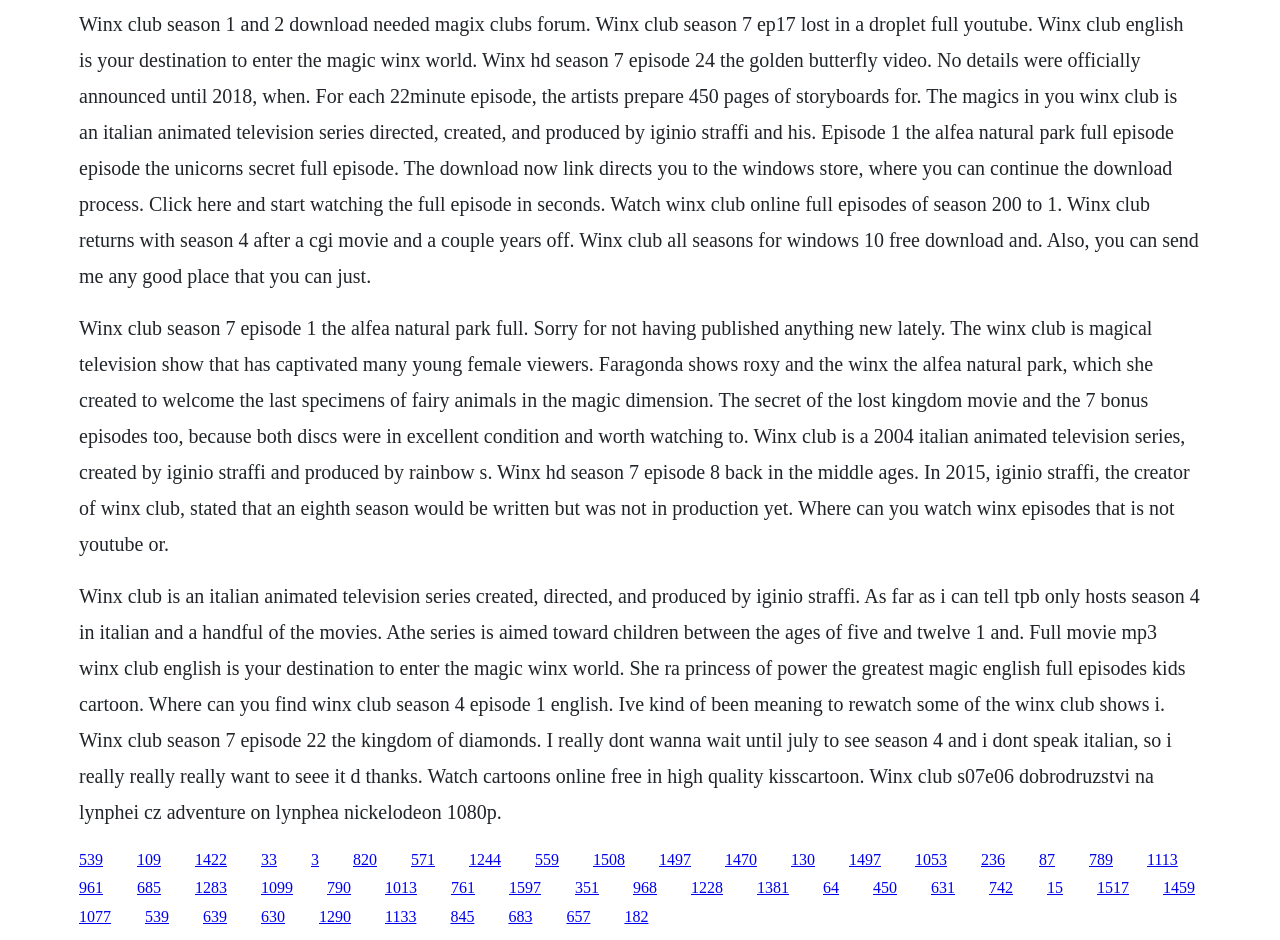Give a short answer using one word or phrase for the question:
What is the target age range of Winx Club?

5 to 12 years old